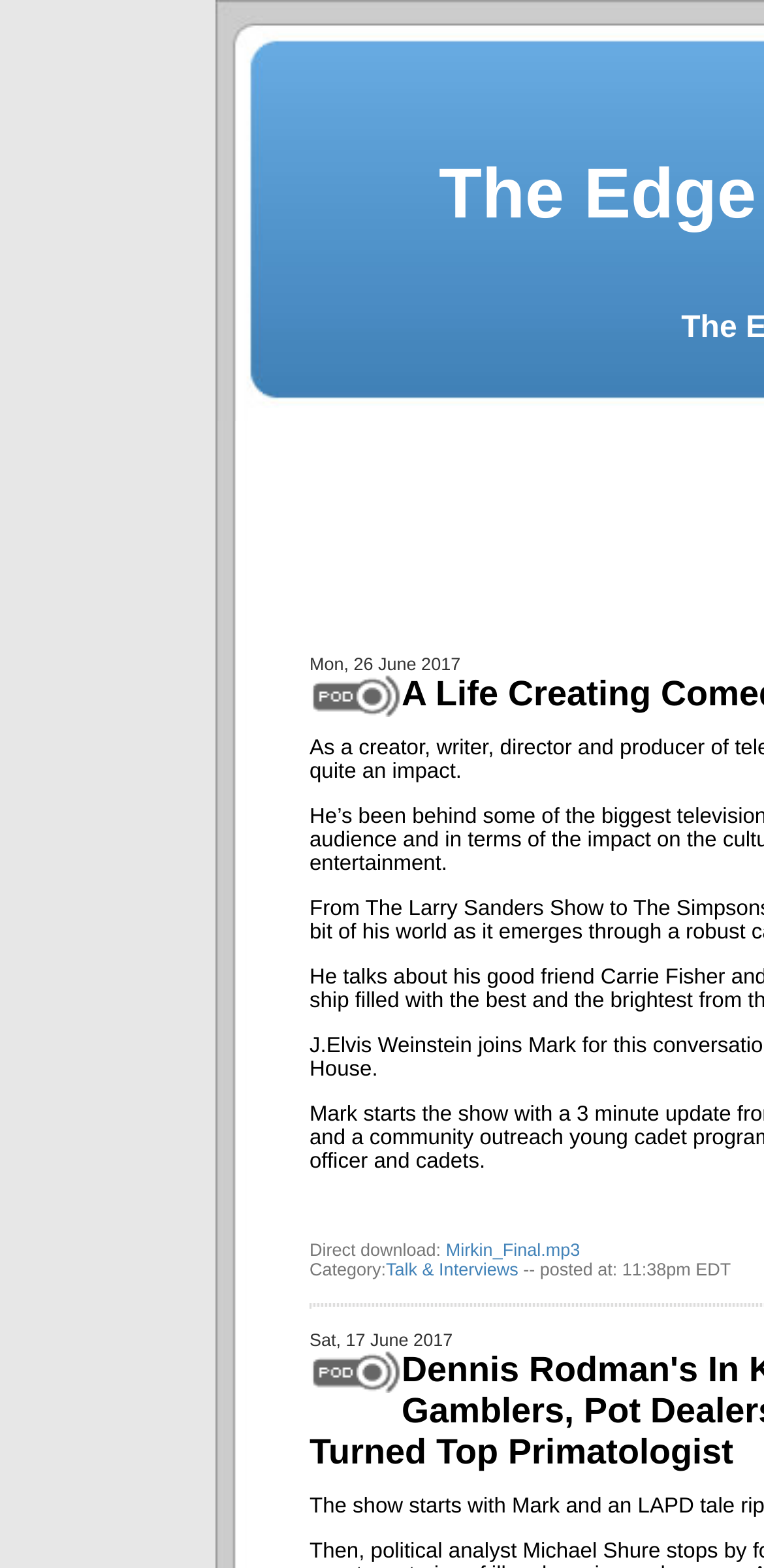What is the file type of the downloadable file?
From the details in the image, answer the question comprehensively.

The downloadable file is 'Mirkin_Final.mp3', which indicates that the file type is an audio file in mp3 format.